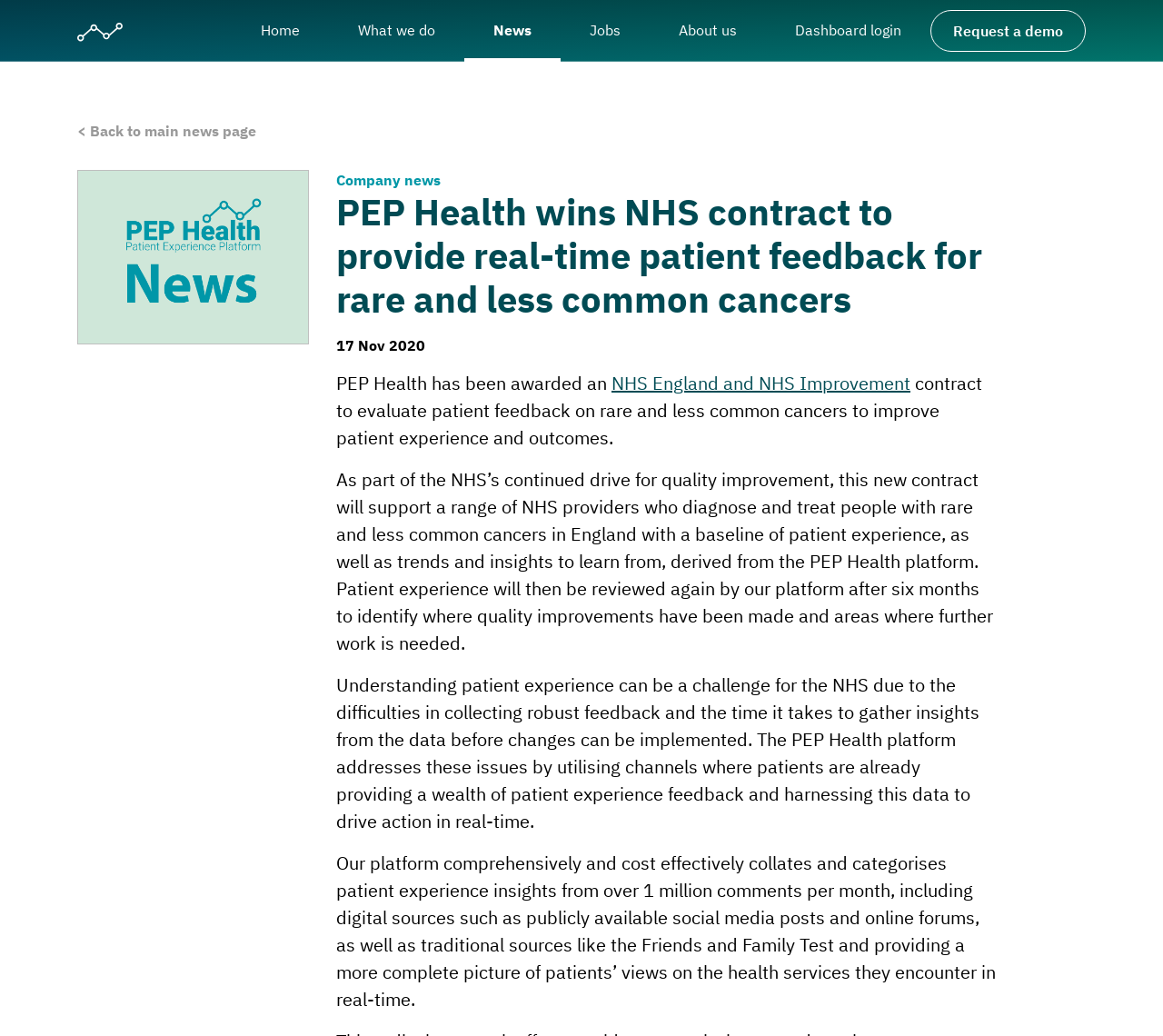Please give a short response to the question using one word or a phrase:
How often does the PEP Health platform collect patient experience insights?

Over 1 million comments per month